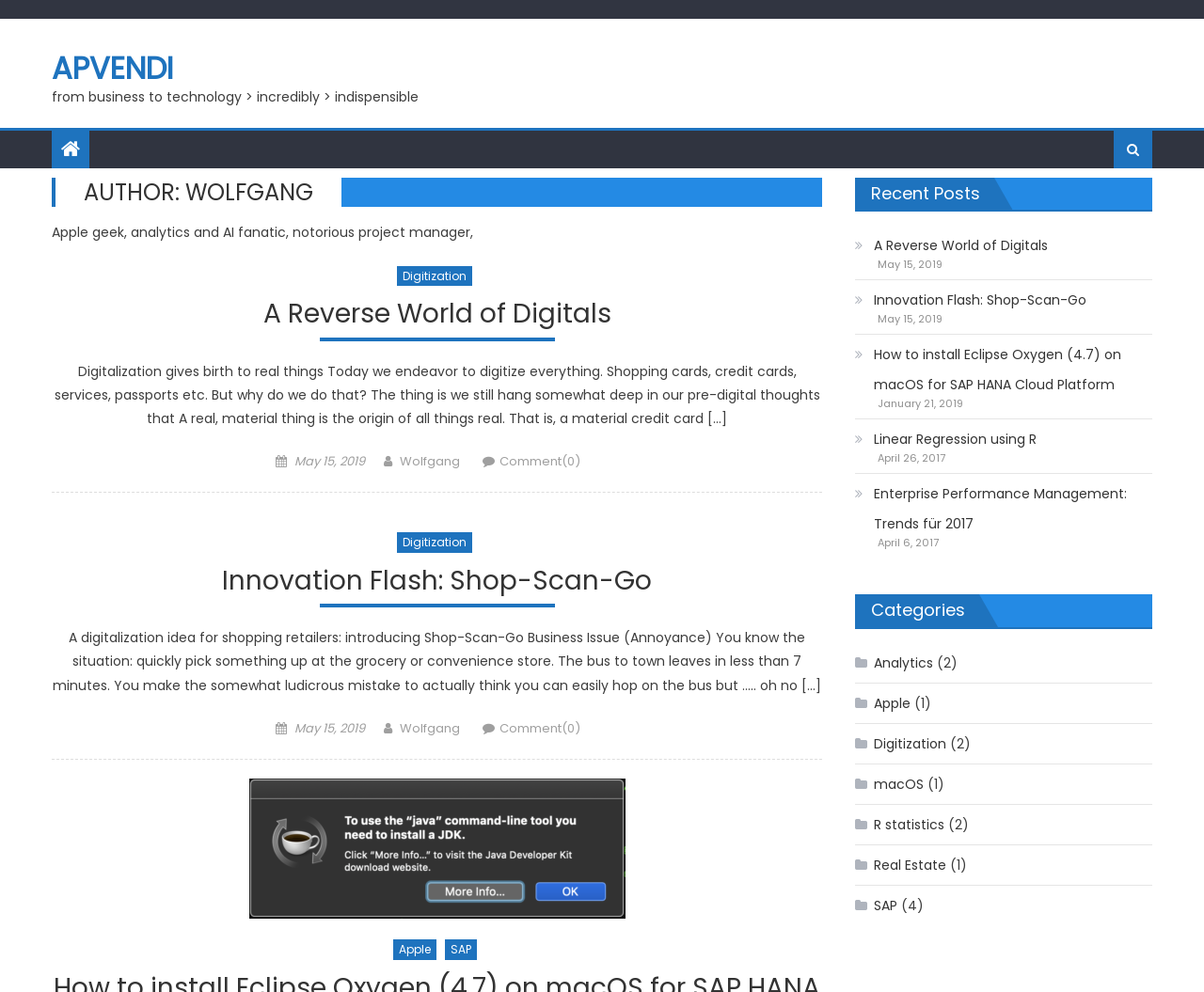Find the UI element described as: "Linear Regression using R" and predict its bounding box coordinates. Ensure the coordinates are four float numbers between 0 and 1, [left, top, right, bottom].

[0.71, 0.427, 0.861, 0.458]